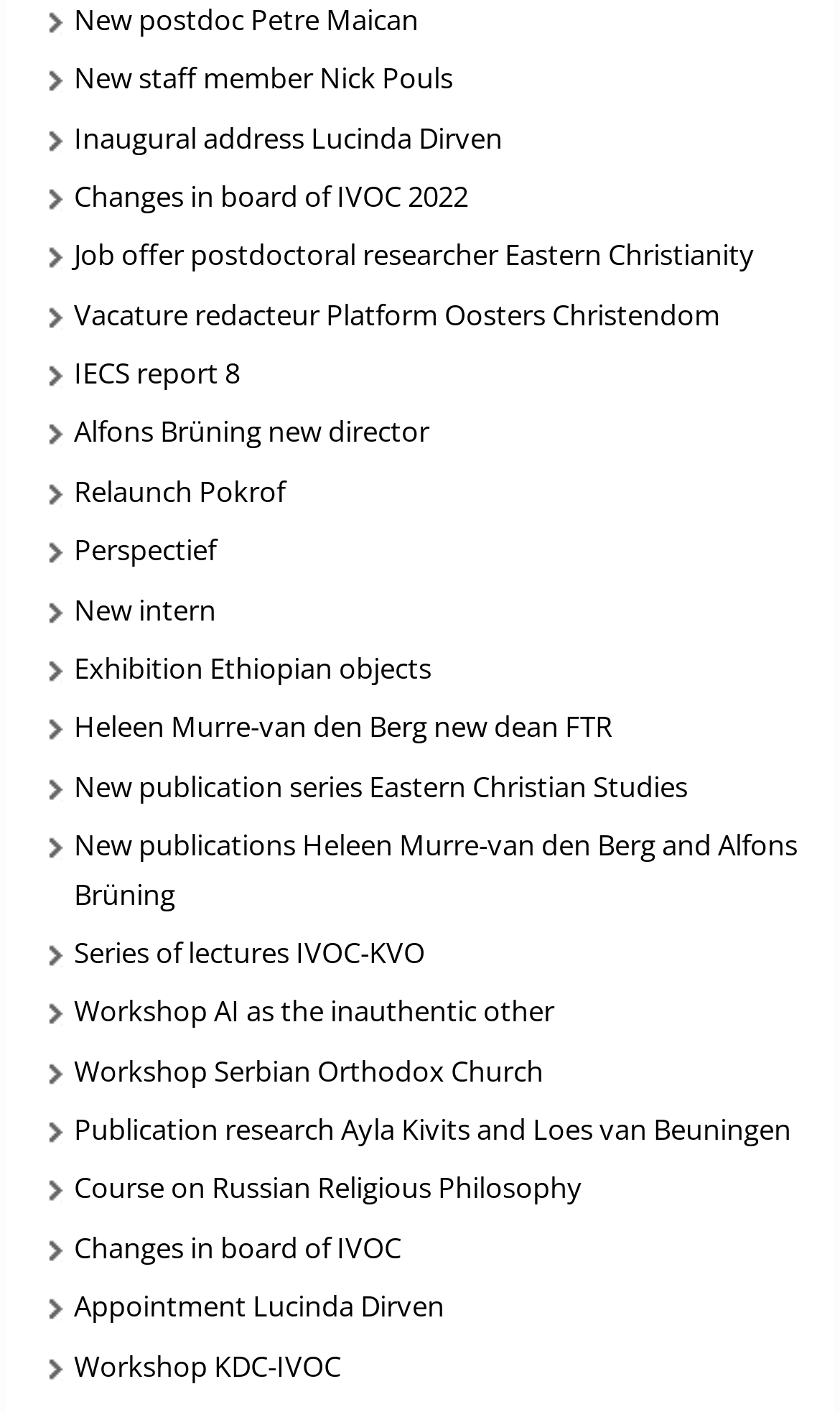Locate the bounding box coordinates of the region to be clicked to comply with the following instruction: "View the job offer for a postdoctoral researcher in Eastern Christianity". The coordinates must be four float numbers between 0 and 1, in the form [left, top, right, bottom].

[0.088, 0.164, 0.898, 0.198]